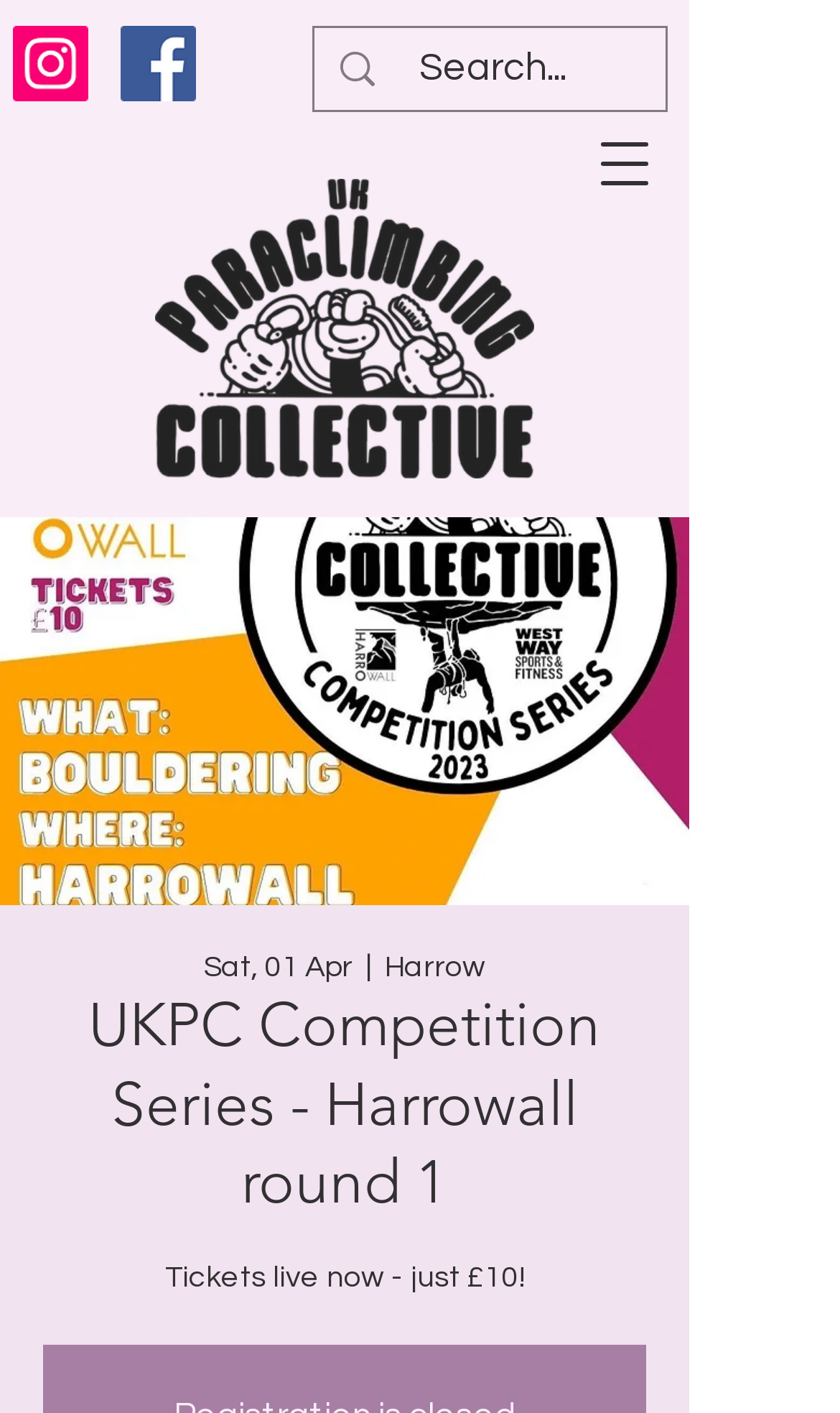What is the name of the competition series?
Provide an in-depth answer to the question, covering all aspects.

The name of the competition series can be found in the heading 'UKPC Competition Series - Harrowall round 1' which is located at the top of the webpage.